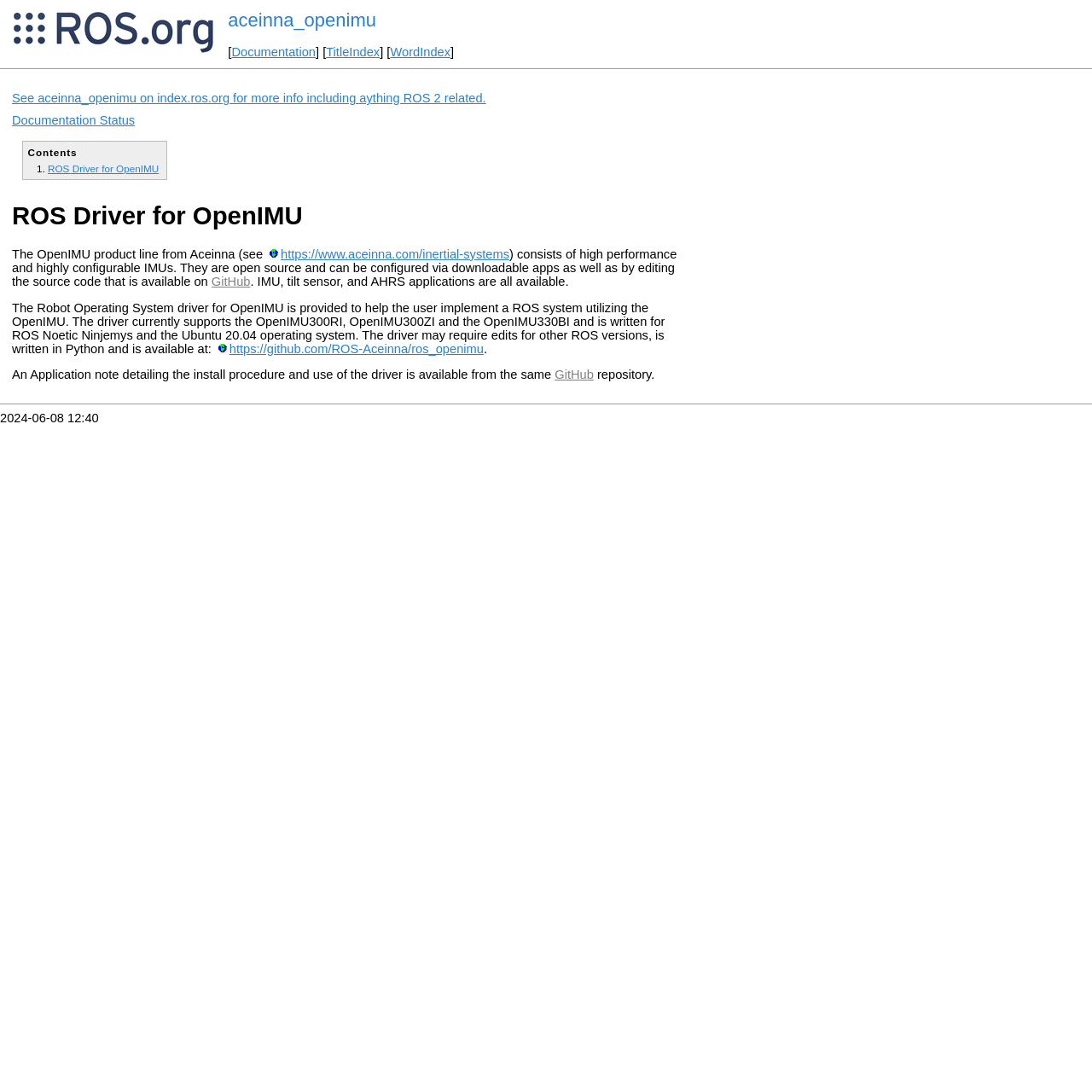Identify the bounding box of the UI component described as: "ROS Driver for OpenIMU".

[0.044, 0.149, 0.146, 0.159]